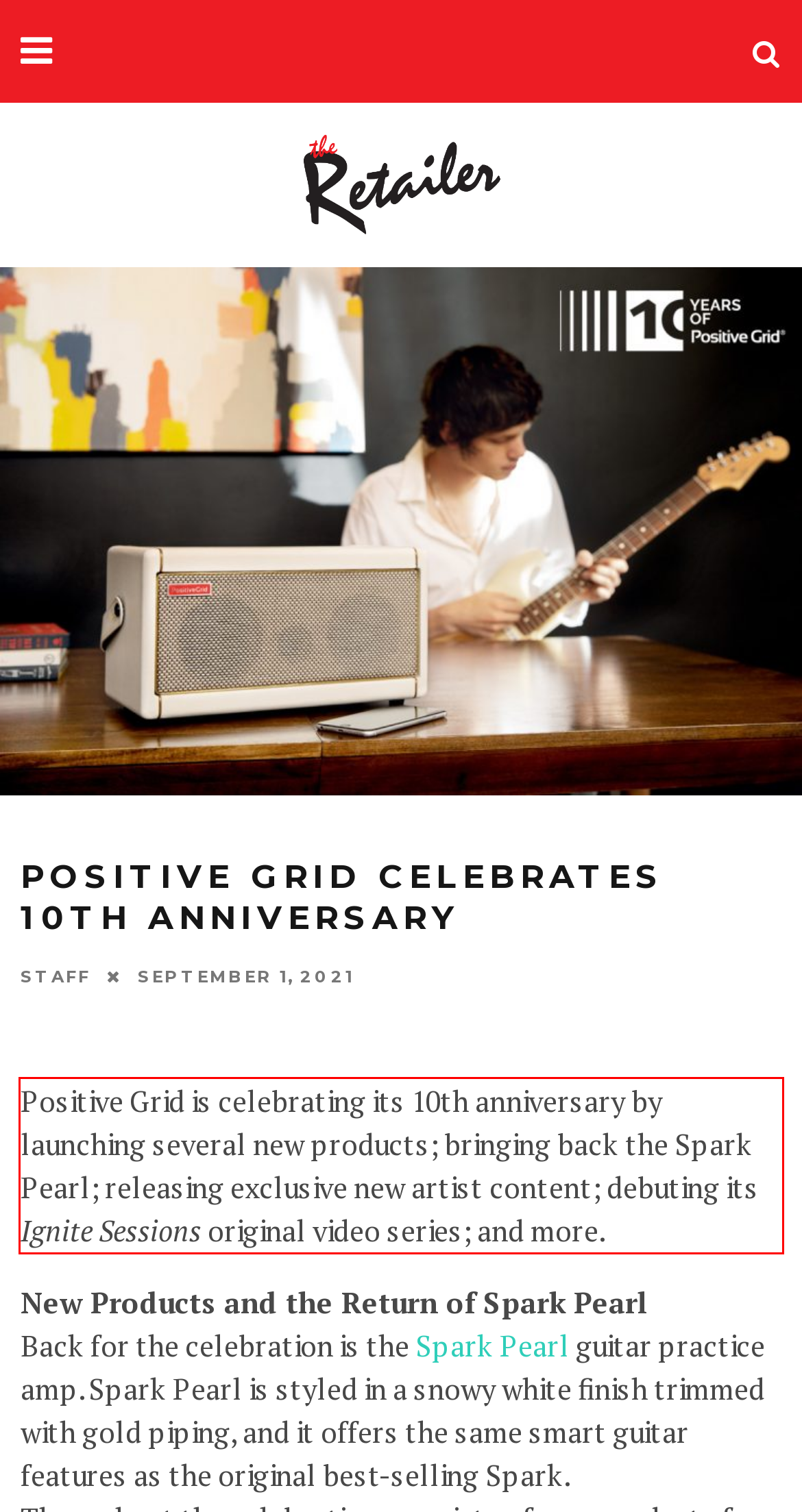Review the screenshot of the webpage and recognize the text inside the red rectangle bounding box. Provide the extracted text content.

Positive Grid is celebrating its 10th anniversary by launching several new products; bringing back the Spark Pearl; releasing exclusive new artist content; debuting its Ignite Sessions original video series; and more.